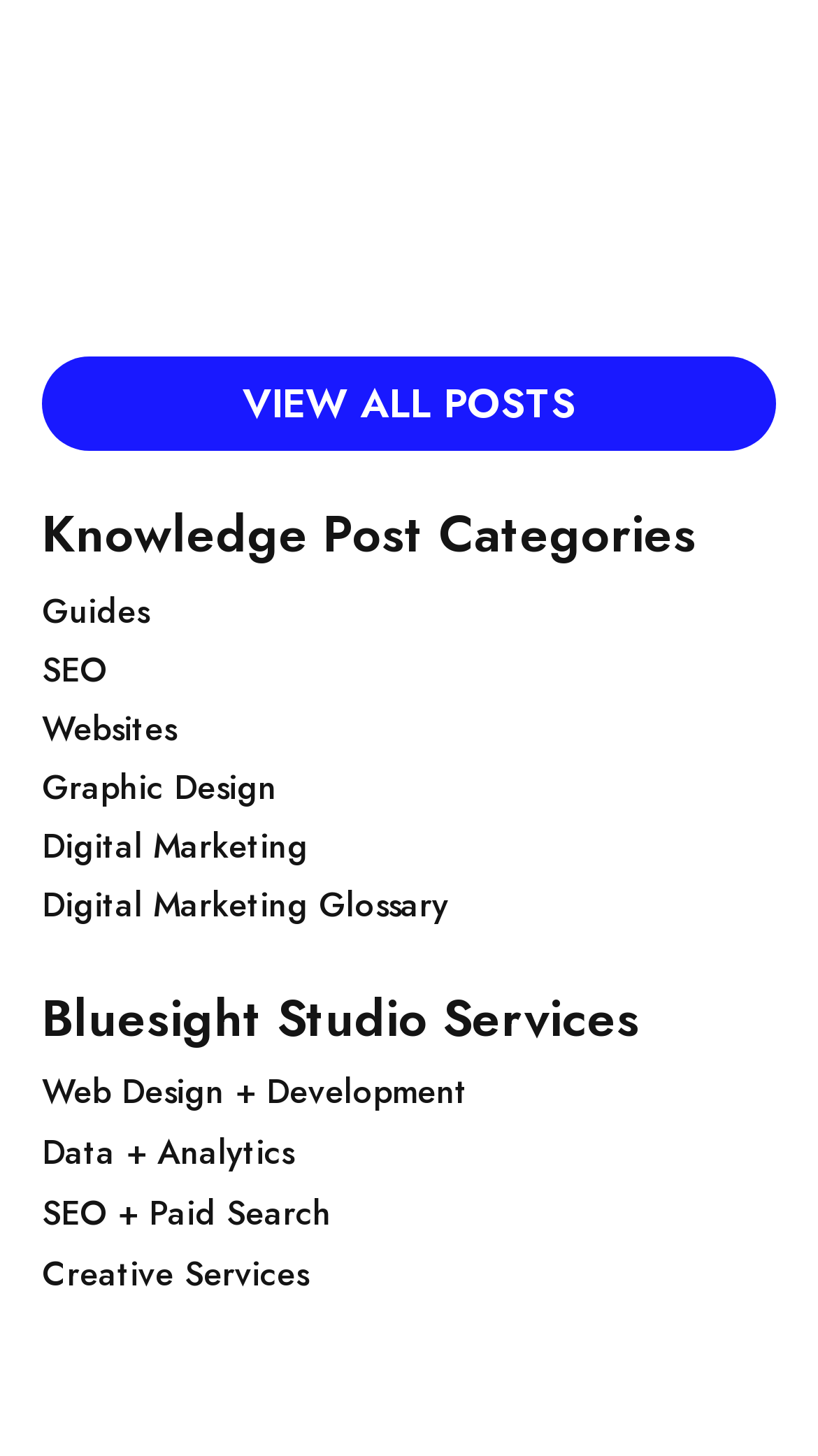Please specify the bounding box coordinates of the area that should be clicked to accomplish the following instruction: "learn about web design and development". The coordinates should consist of four float numbers between 0 and 1, i.e., [left, top, right, bottom].

[0.051, 0.733, 0.572, 0.767]